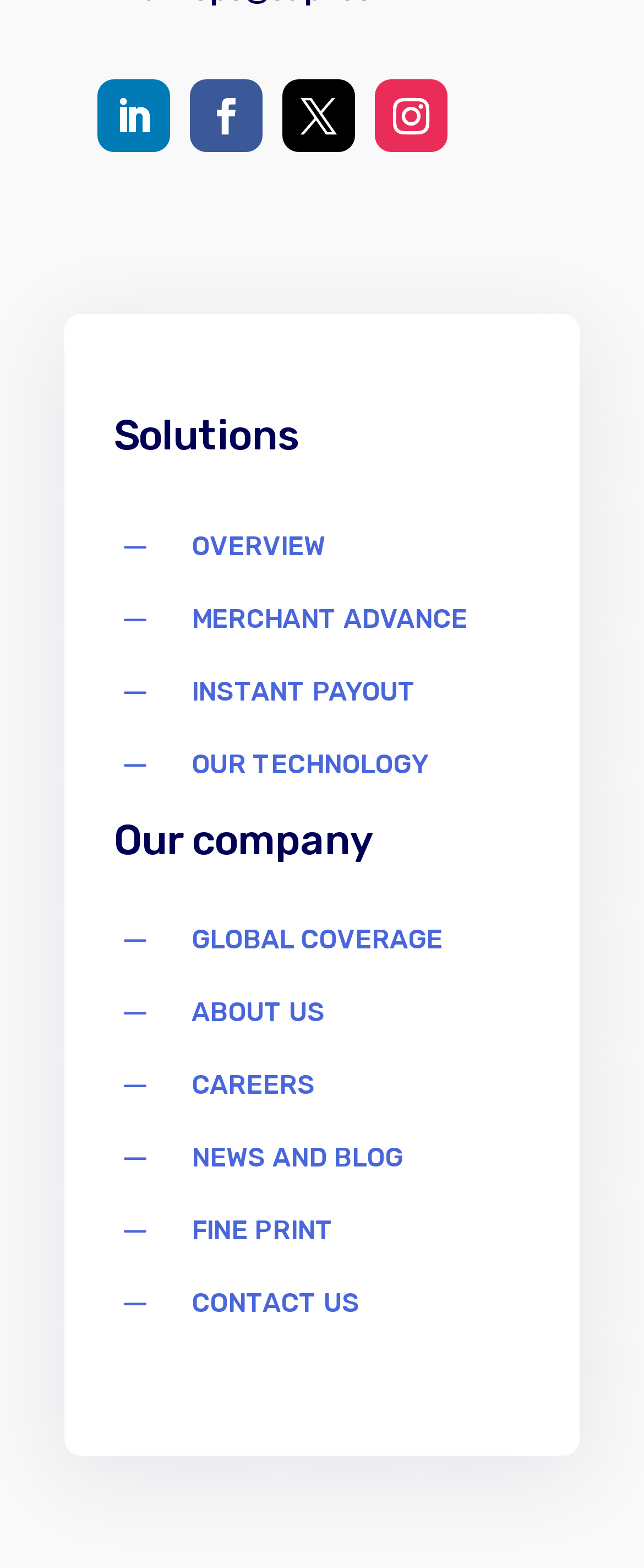Show the bounding box coordinates of the element that should be clicked to complete the task: "Contact the company".

[0.297, 0.82, 0.559, 0.84]